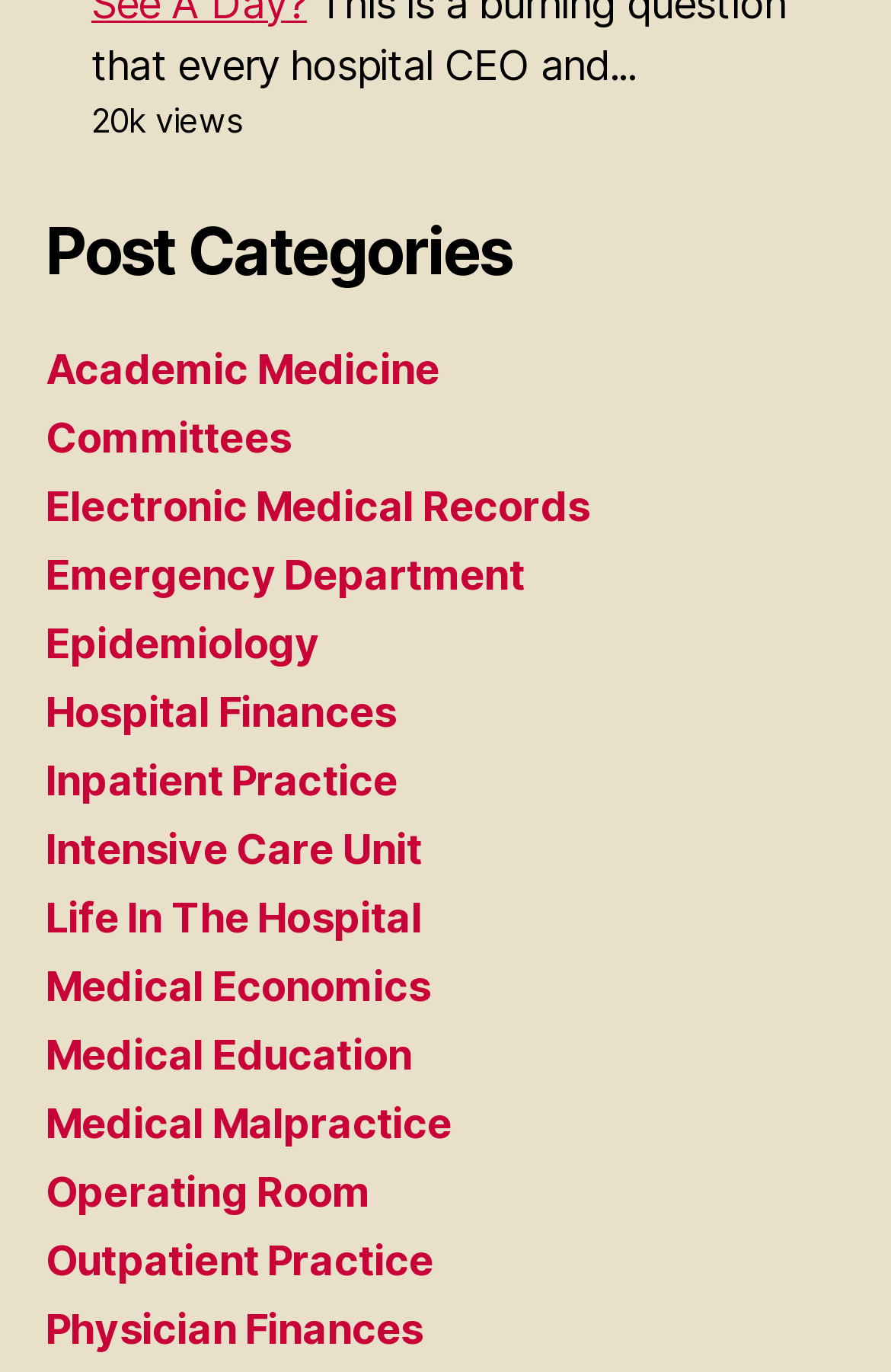Answer the following in one word or a short phrase: 
How many post categories are there?

20